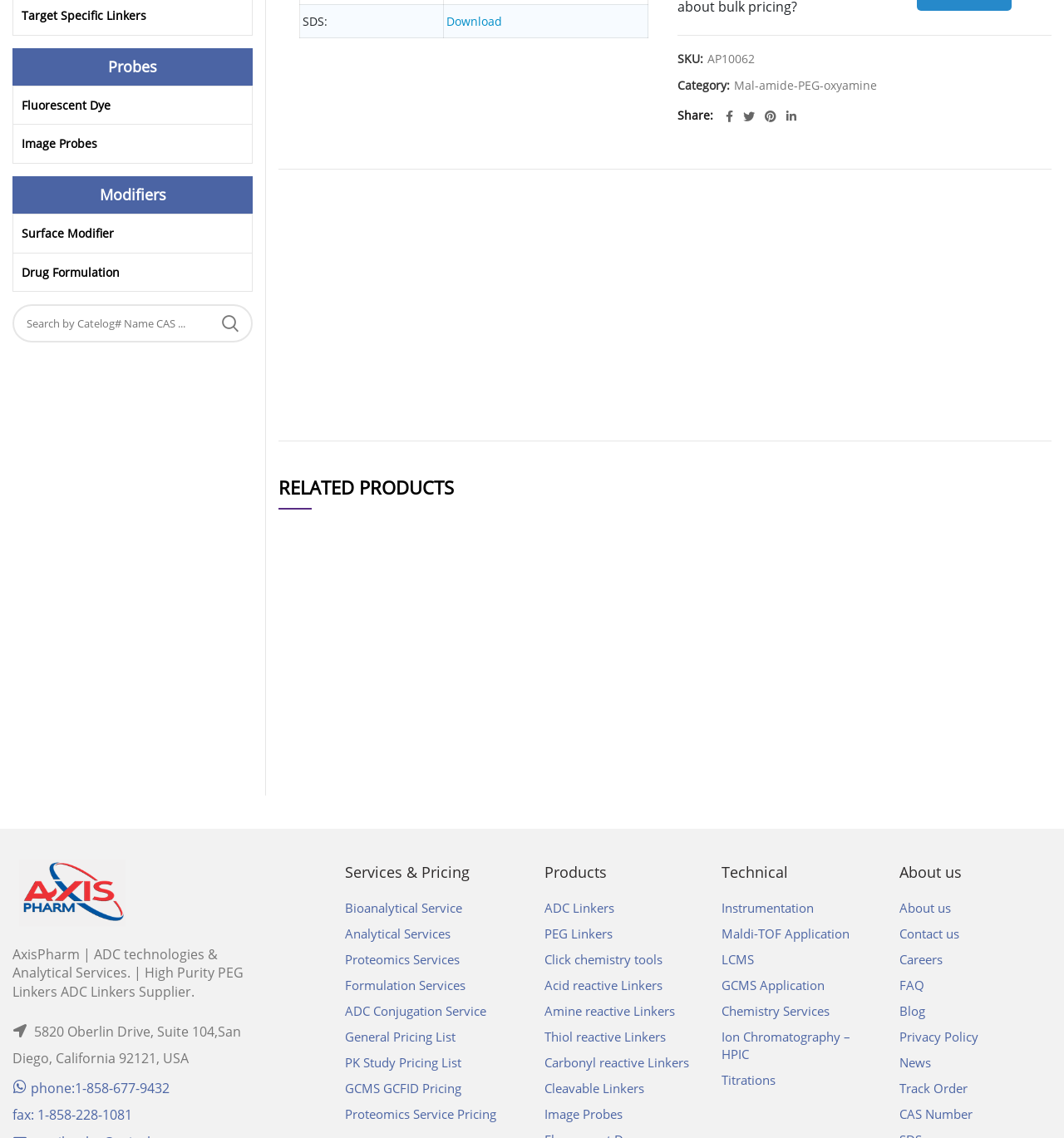Using the provided element description: "Careers", determine the bounding box coordinates of the corresponding UI element in the screenshot.

[0.845, 0.836, 0.886, 0.85]